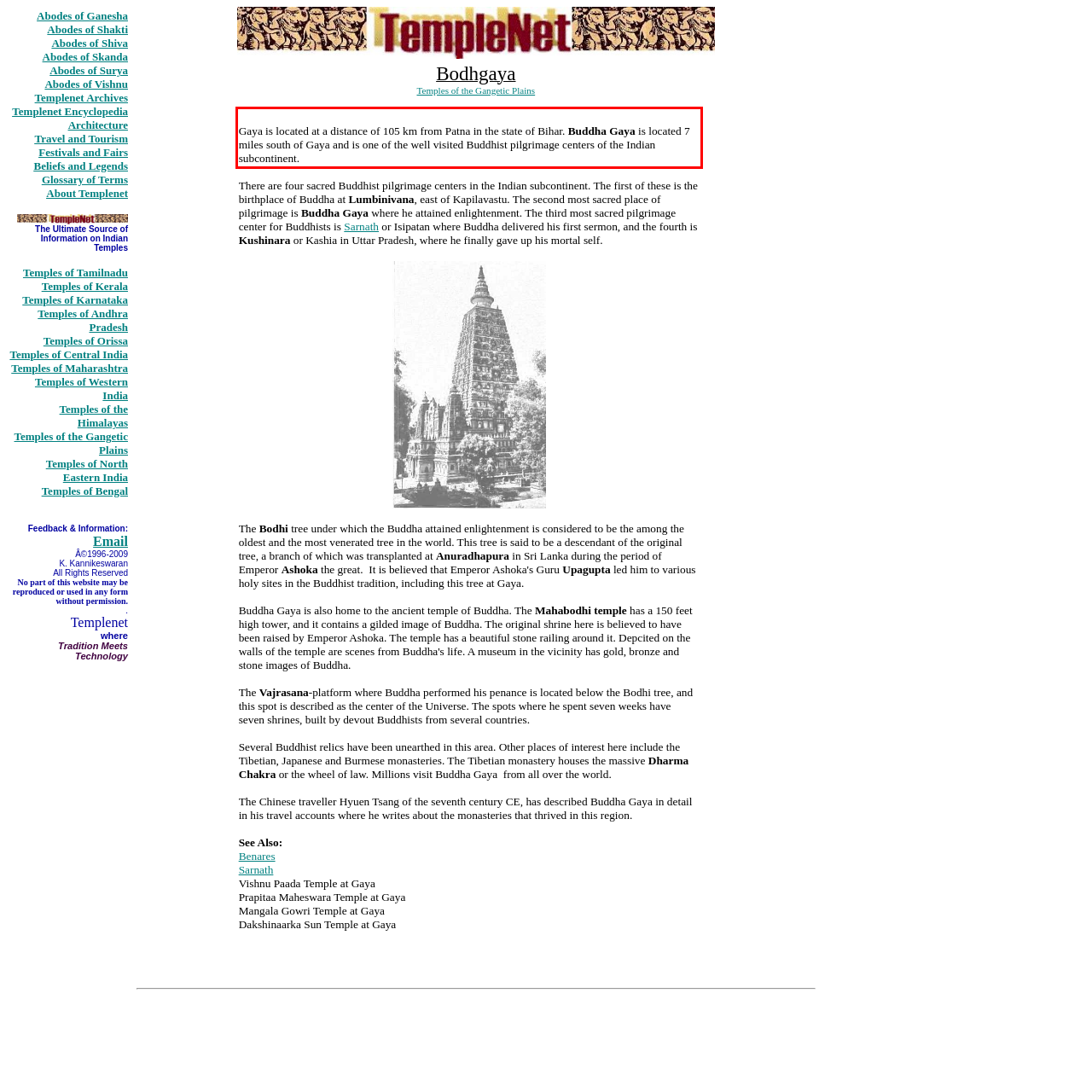Inspect the webpage screenshot that has a red bounding box and use OCR technology to read and display the text inside the red bounding box.

Gaya is located at a distance of 105 km from Patna in the state of Bihar. Buddha Gaya is located 7 miles south of Gaya and is one of the well visited Buddhist pilgrimage centers of the Indian subcontinent.